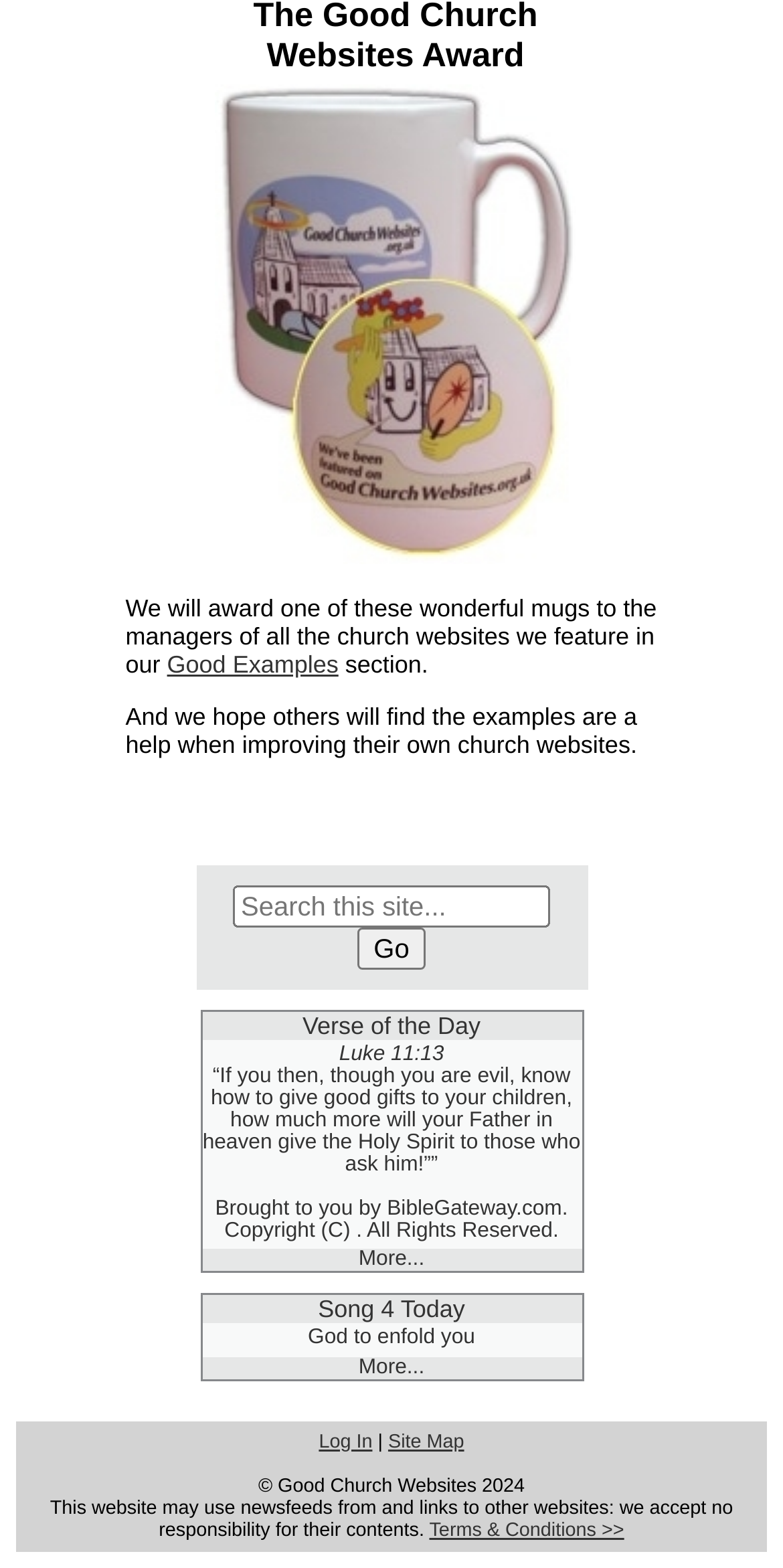Determine the bounding box coordinates of the clickable element necessary to fulfill the instruction: "Click Go". Provide the coordinates as four float numbers within the 0 to 1 range, i.e., [left, top, right, bottom].

[0.457, 0.591, 0.543, 0.618]